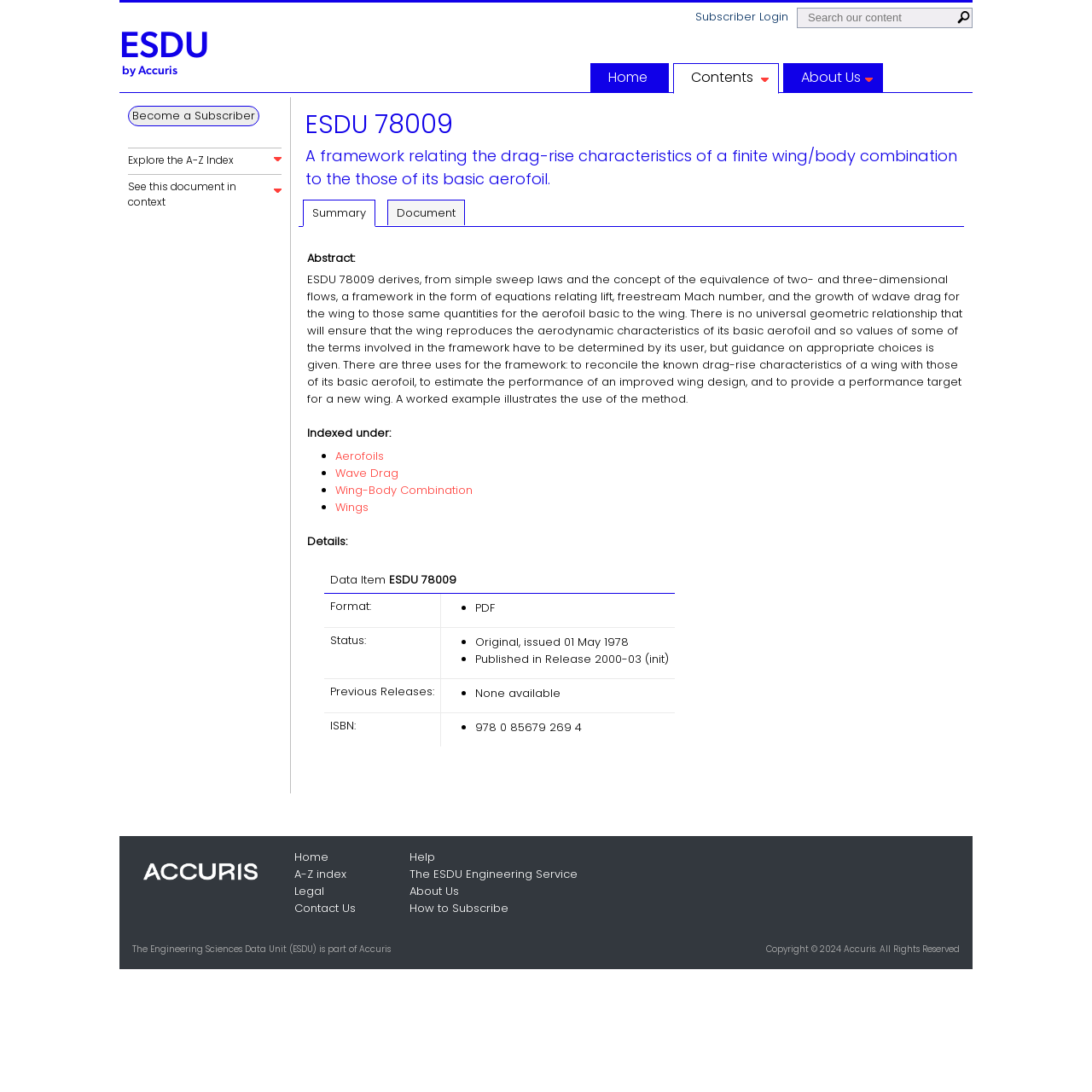Can you look at the image and give a comprehensive answer to the question:
What is the title of the document?

The title of the document can be found in the main section of the webpage, where it is clearly stated as 'ESDU 78009: A framework relating the drag-rise characteristics of a finite wing/body combination to the those of its basic aerofoil.'